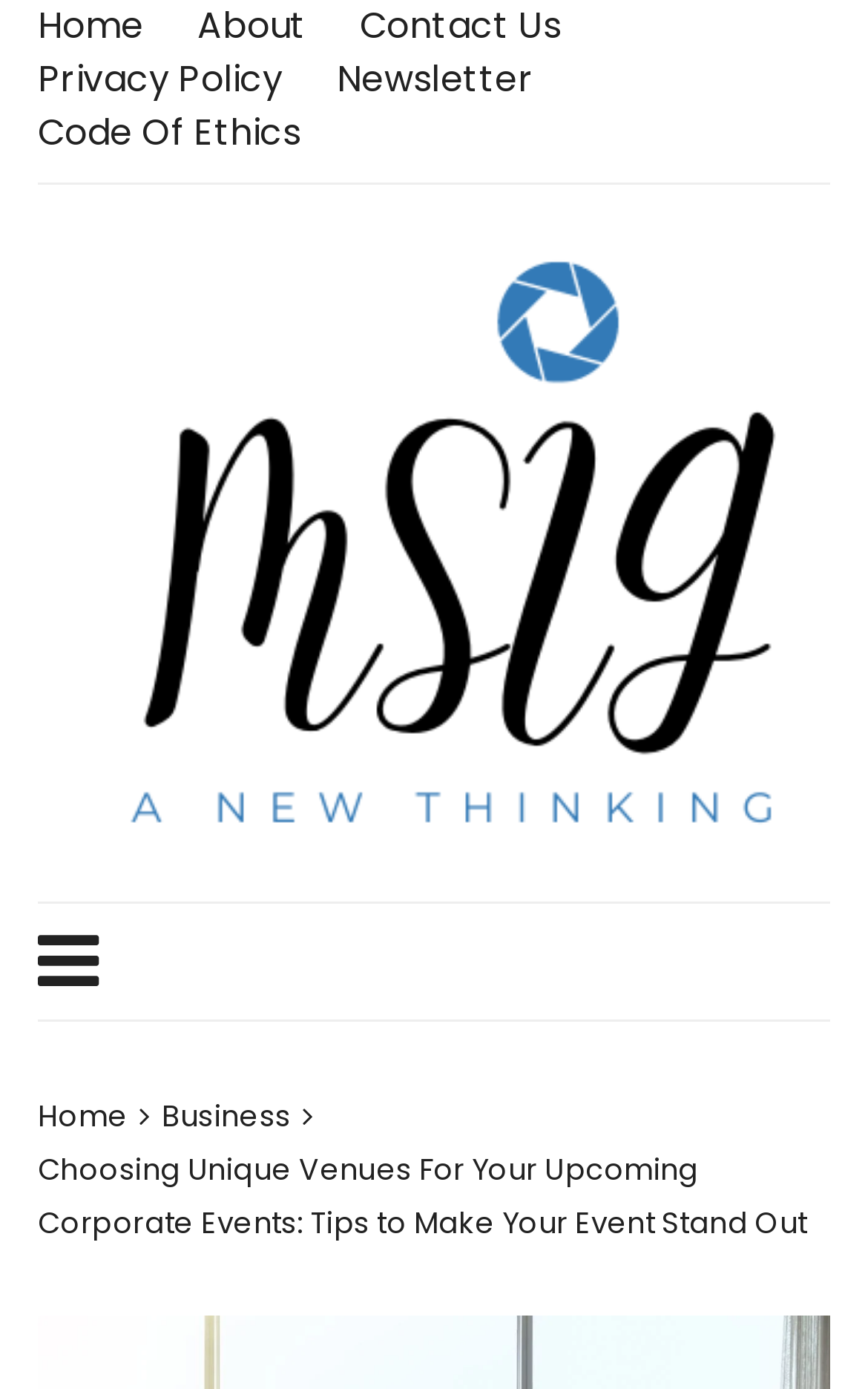Please provide a one-word or phrase answer to the question: 
How many breadcrumbs are present on the webpage?

2